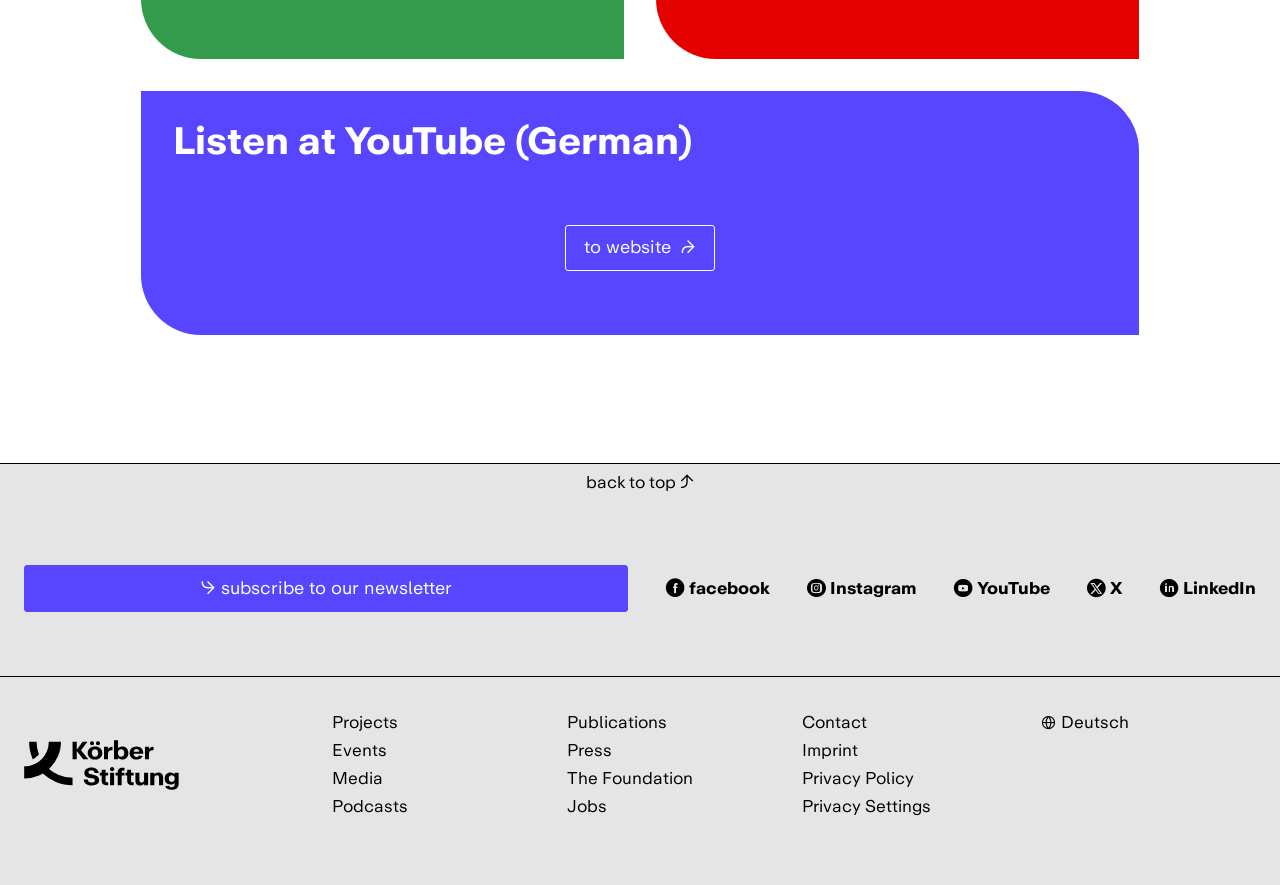Based on the element description LinkedIn, identify the bounding box coordinates for the UI element. The coordinates should be in the format (top-left x, top-left y, bottom-right x, bottom-right y) and within the 0 to 1 range.

[0.902, 0.644, 0.981, 0.686]